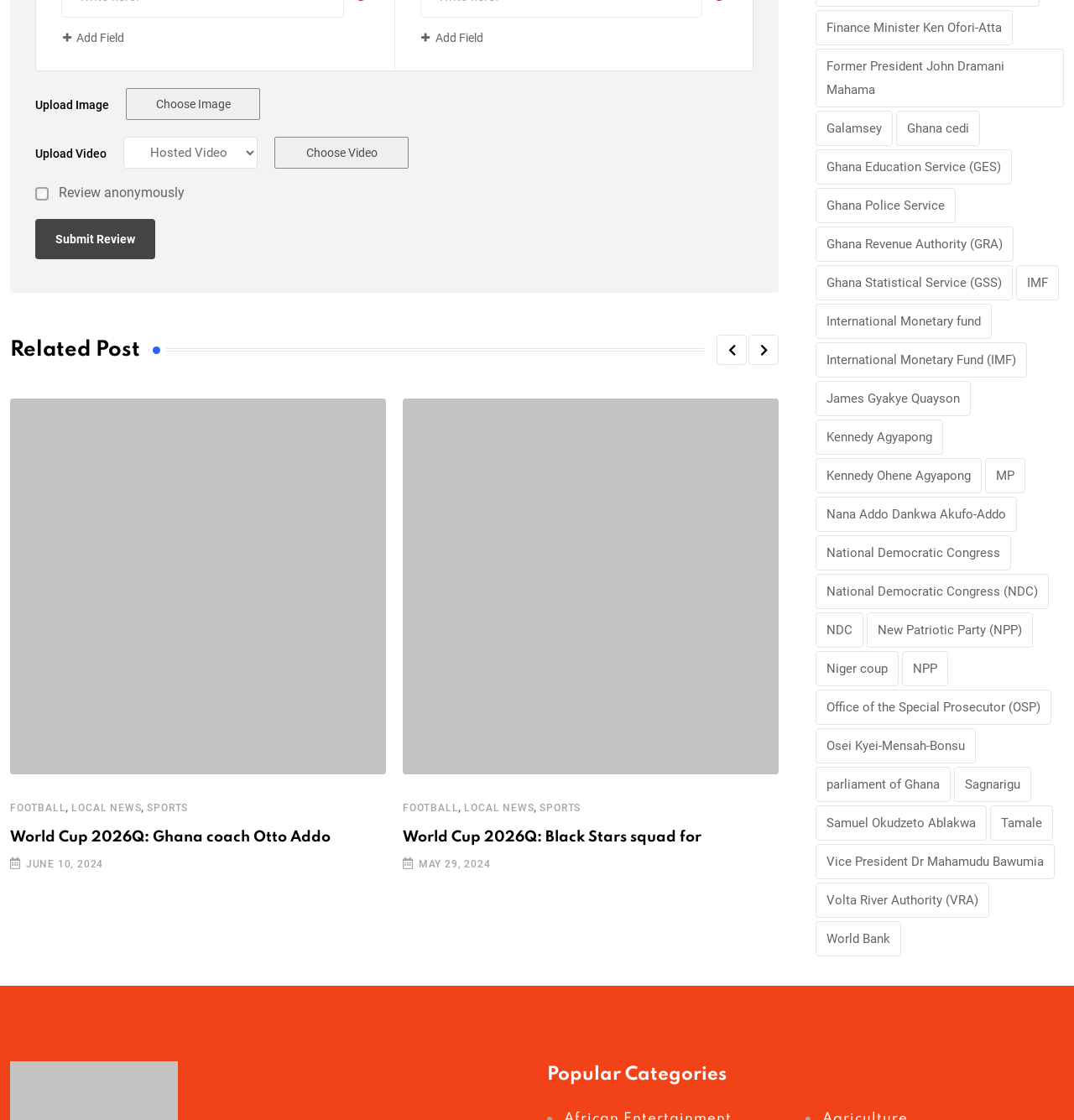What is the purpose of the 'Upload Image' and 'Upload Video' buttons?
Respond to the question with a well-detailed and thorough answer.

The 'Upload Image' and 'Upload Video' buttons are located near the top of the webpage, and they allow users to upload images and videos, respectively. These buttons suggest that the webpage supports multimedia content and allows users to share their own media.